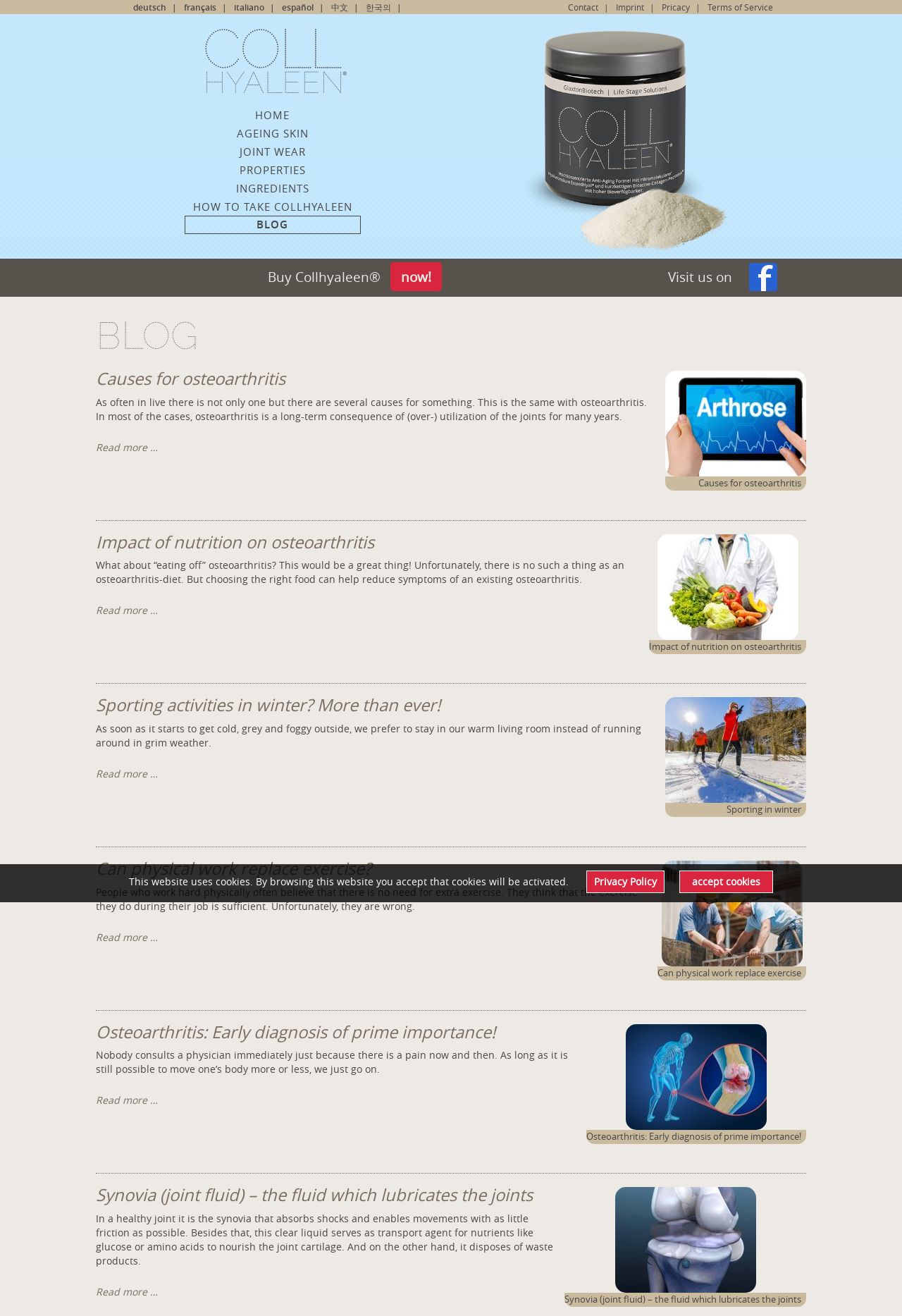Find the bounding box coordinates for the area that should be clicked to accomplish the instruction: "View the data protection policy".

None